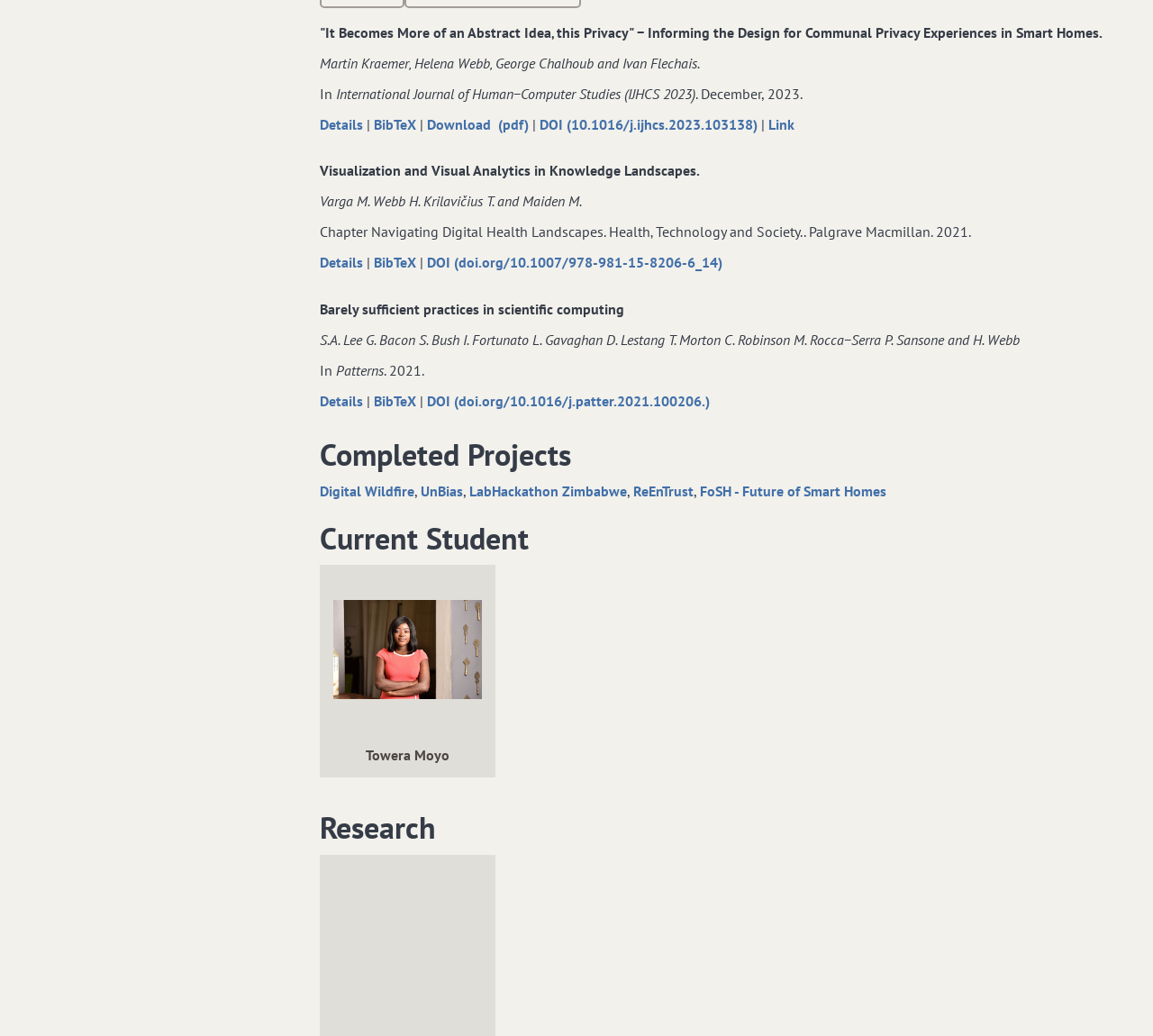Please locate the bounding box coordinates of the element's region that needs to be clicked to follow the instruction: "Search for something". The bounding box coordinates should be provided as four float numbers between 0 and 1, i.e., [left, top, right, bottom].

None